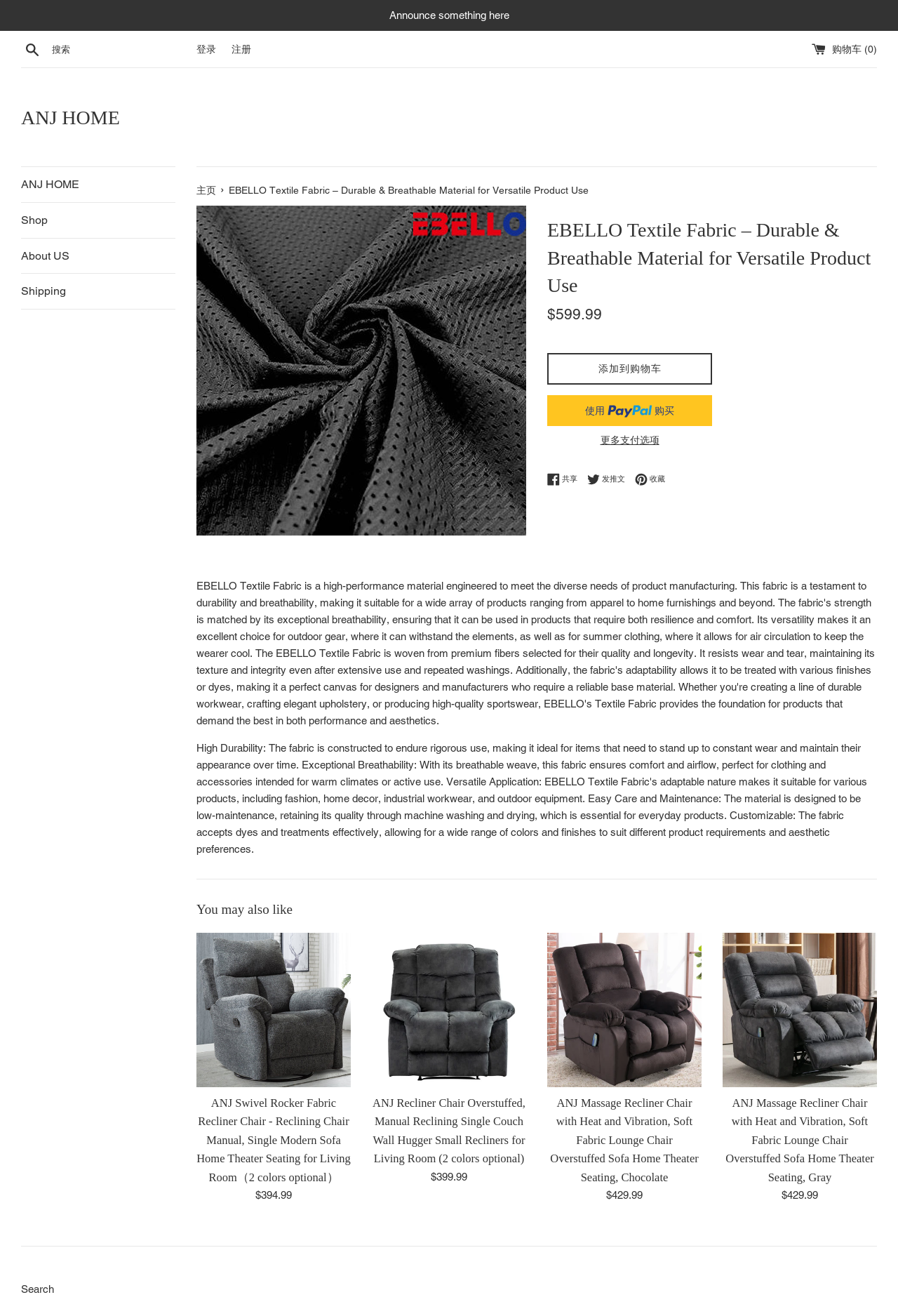Please identify the bounding box coordinates of the area that needs to be clicked to follow this instruction: "search for something".

[0.023, 0.027, 0.195, 0.047]